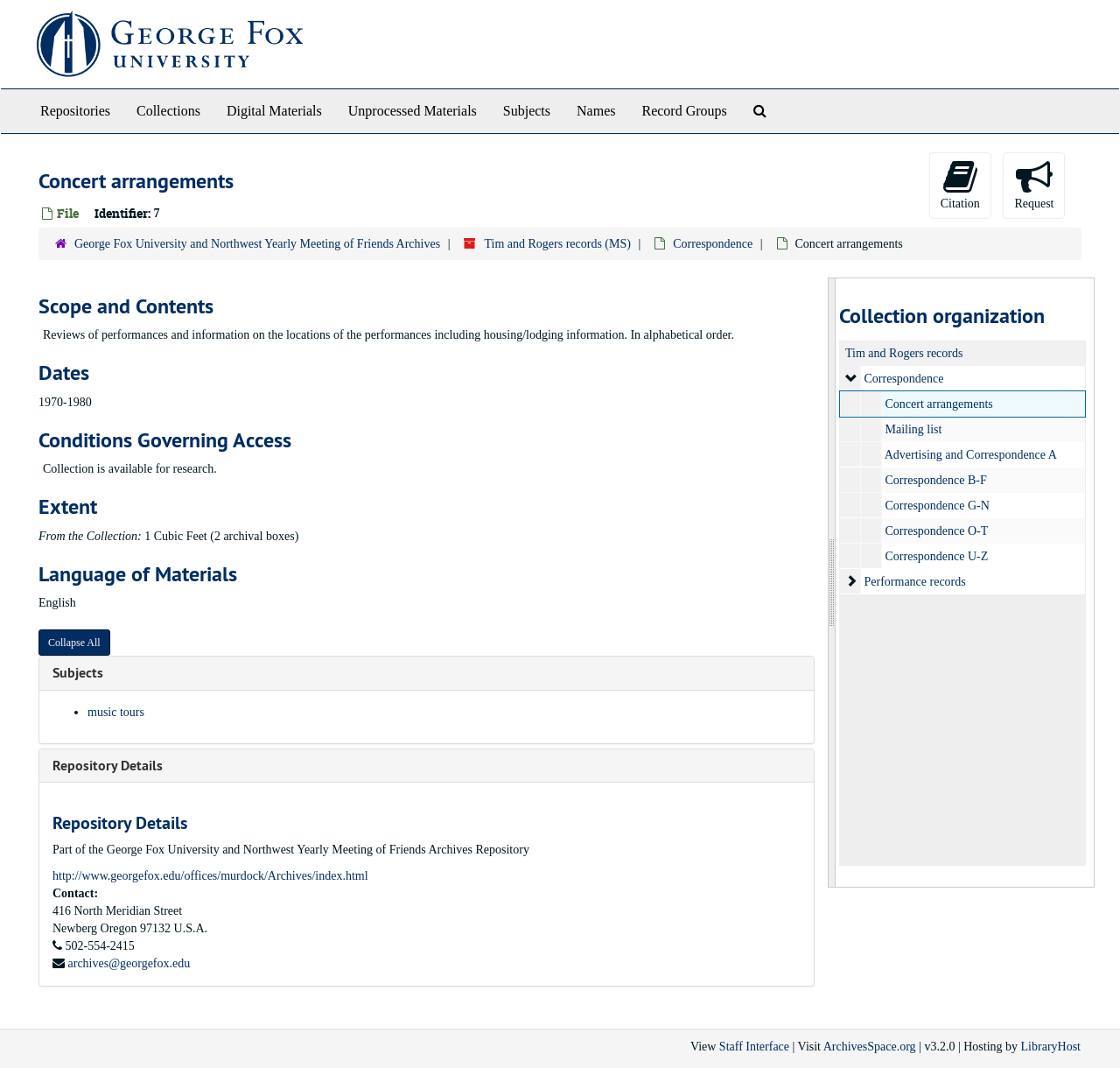Please determine the bounding box coordinates of the element to click in order to execute the following instruction: "Collapse all sections". The coordinates should be four float numbers between 0 and 1, specified as [left, top, right, bottom].

[0.034, 0.589, 0.098, 0.614]